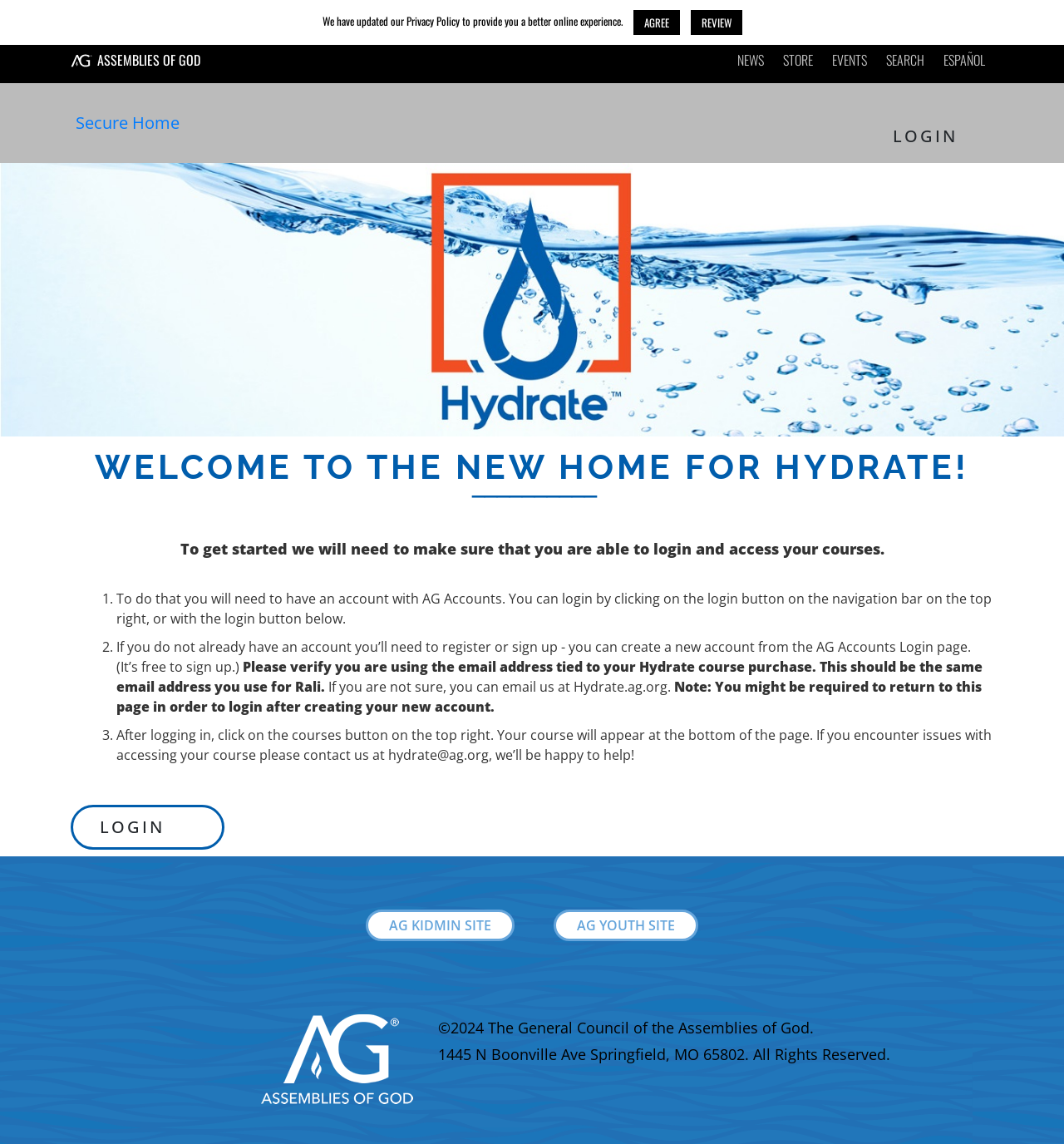Extract the bounding box coordinates for the UI element described as: "Secure Home".

[0.071, 0.093, 0.169, 0.122]